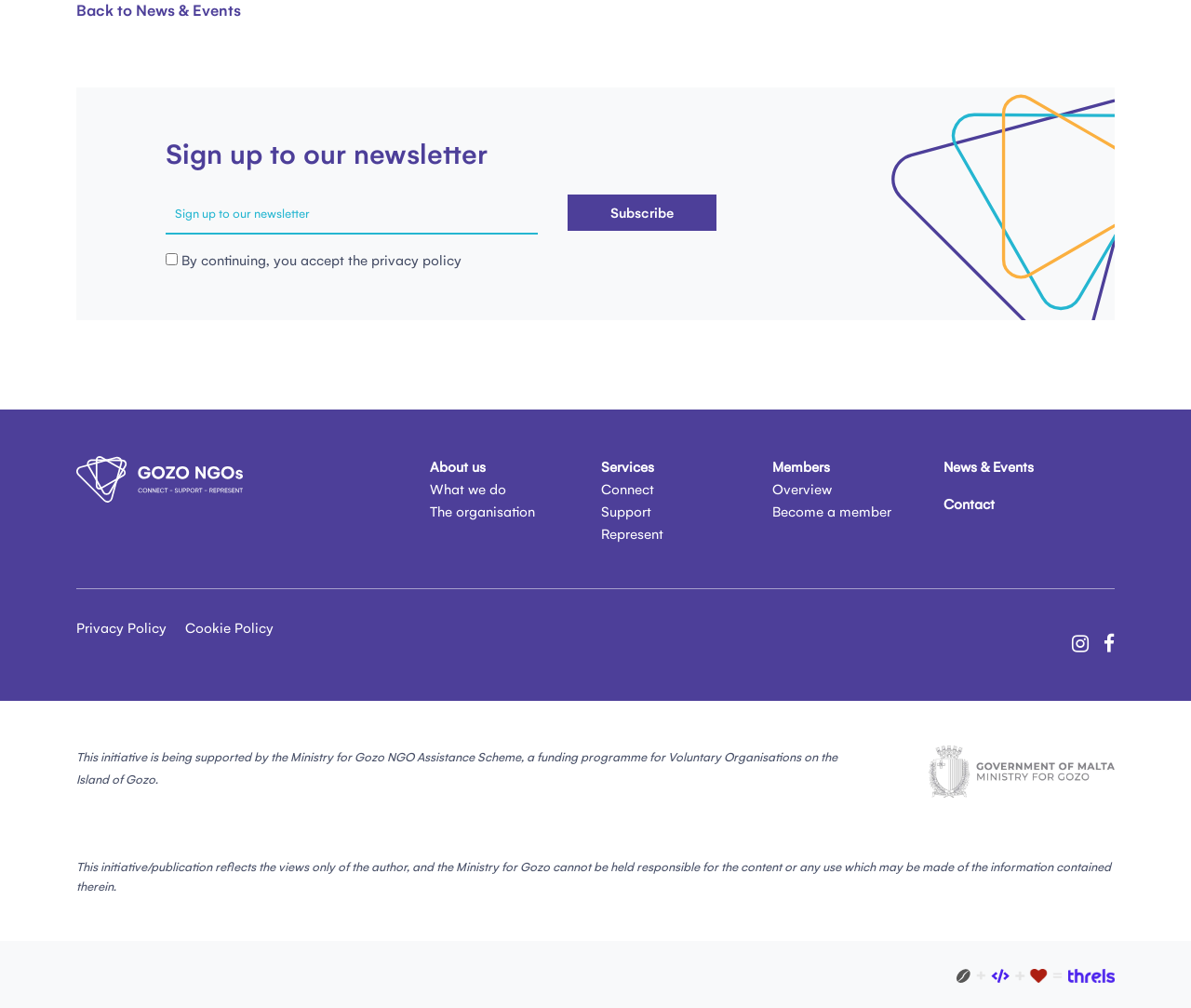Determine the bounding box coordinates of the element that should be clicked to execute the following command: "Enter email to sign up to the newsletter".

[0.139, 0.194, 0.452, 0.233]